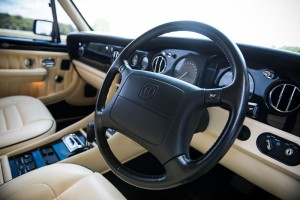What is the brand of the car?
Please respond to the question with a detailed and thorough explanation.

The caption explicitly states that the image showcases the luxurious interior of a Bentley Turbo S car, which indicates that the brand of the car is Bentley.